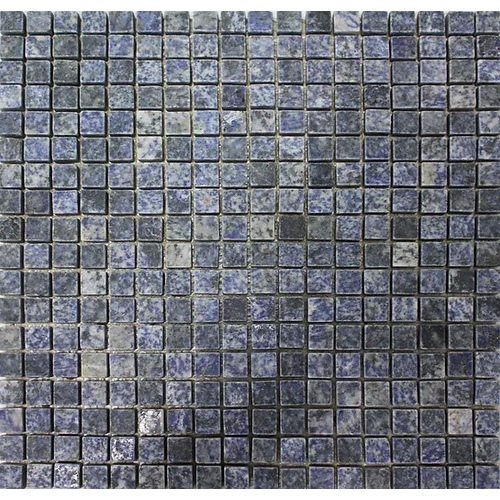Provide your answer in one word or a succinct phrase for the question: 
What is the texture of the tile?

Refined